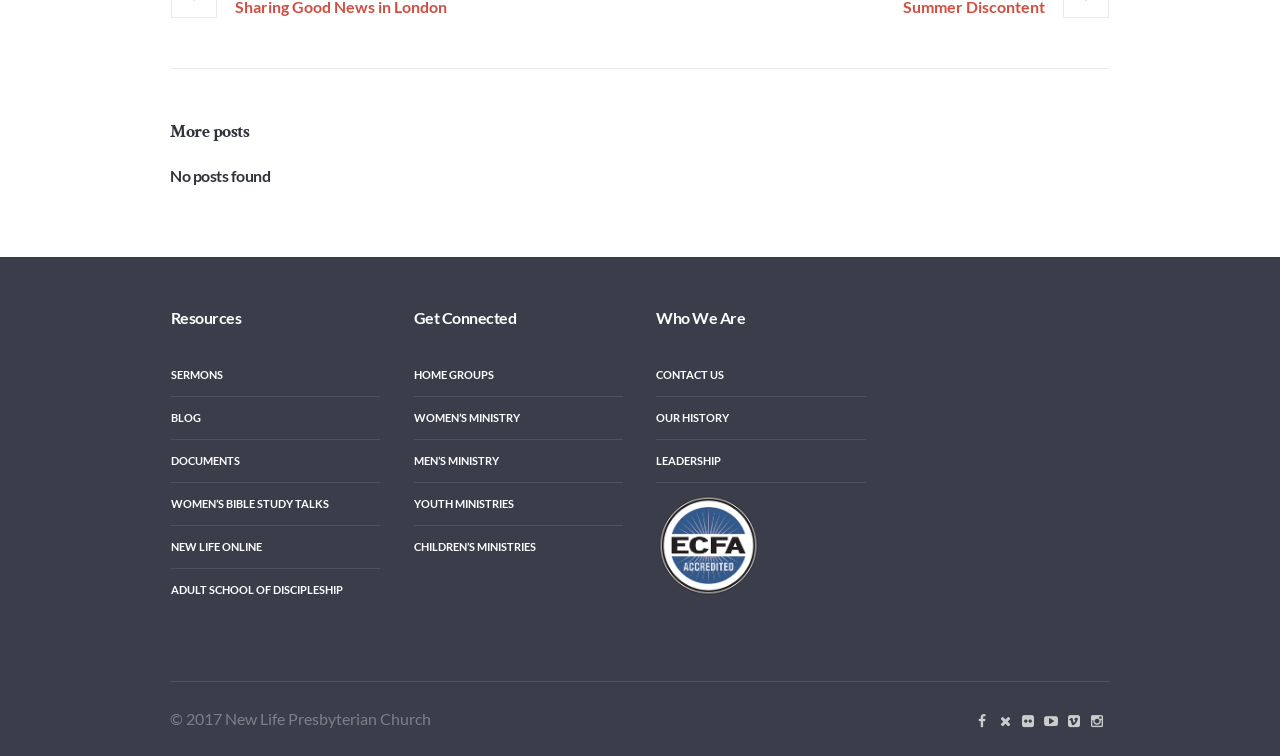Could you provide the bounding box coordinates for the portion of the screen to click to complete this instruction: "Click on SERMONS"?

[0.133, 0.468, 0.297, 0.525]